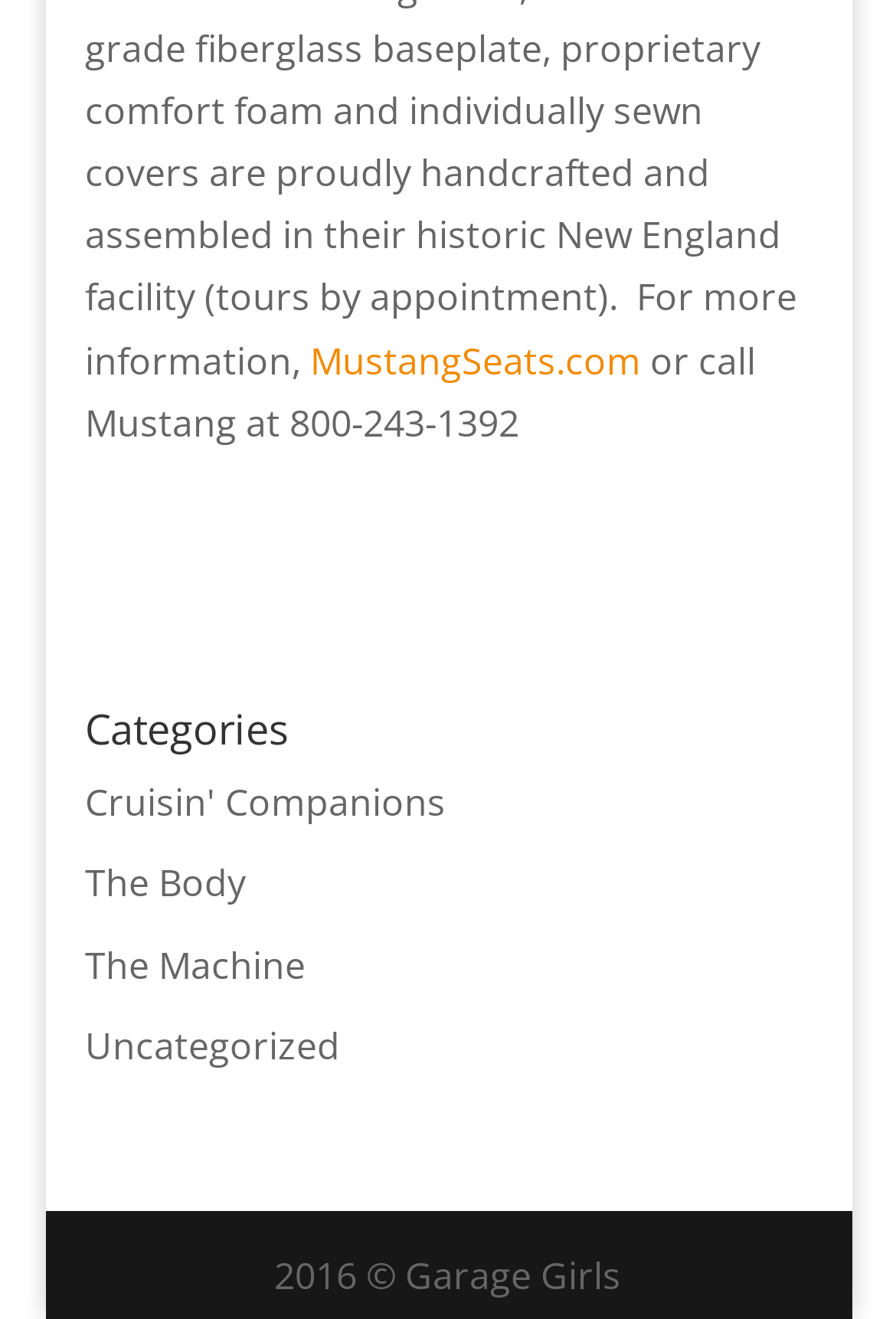What year is the copyright for Garage Girls?
Using the image as a reference, answer the question in detail.

I found the copyright year by looking at the static text element at the bottom of the page that says '2016 © Garage Girls'.